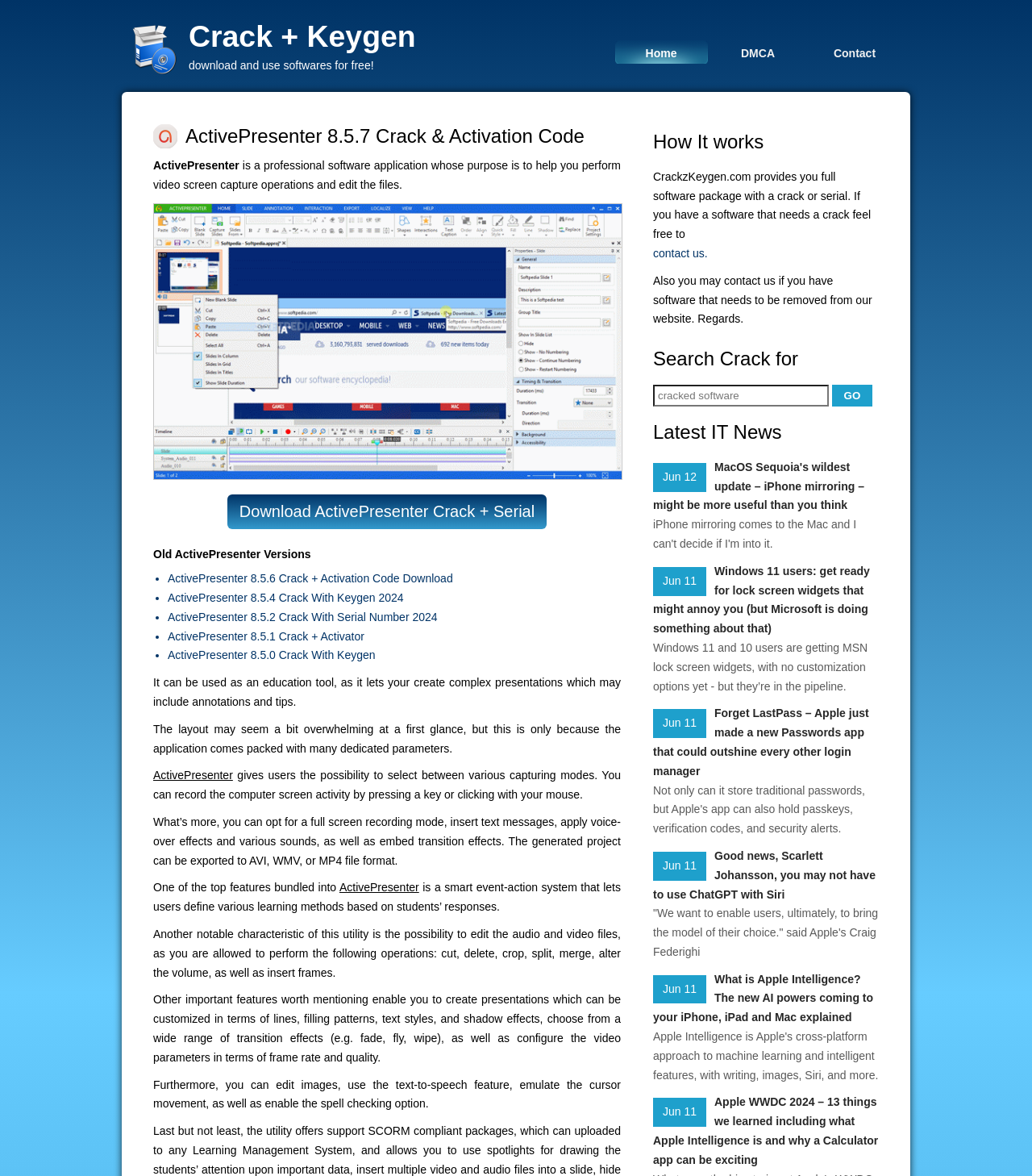Given the element description "Terms of use" in the screenshot, predict the bounding box coordinates of that UI element.

None